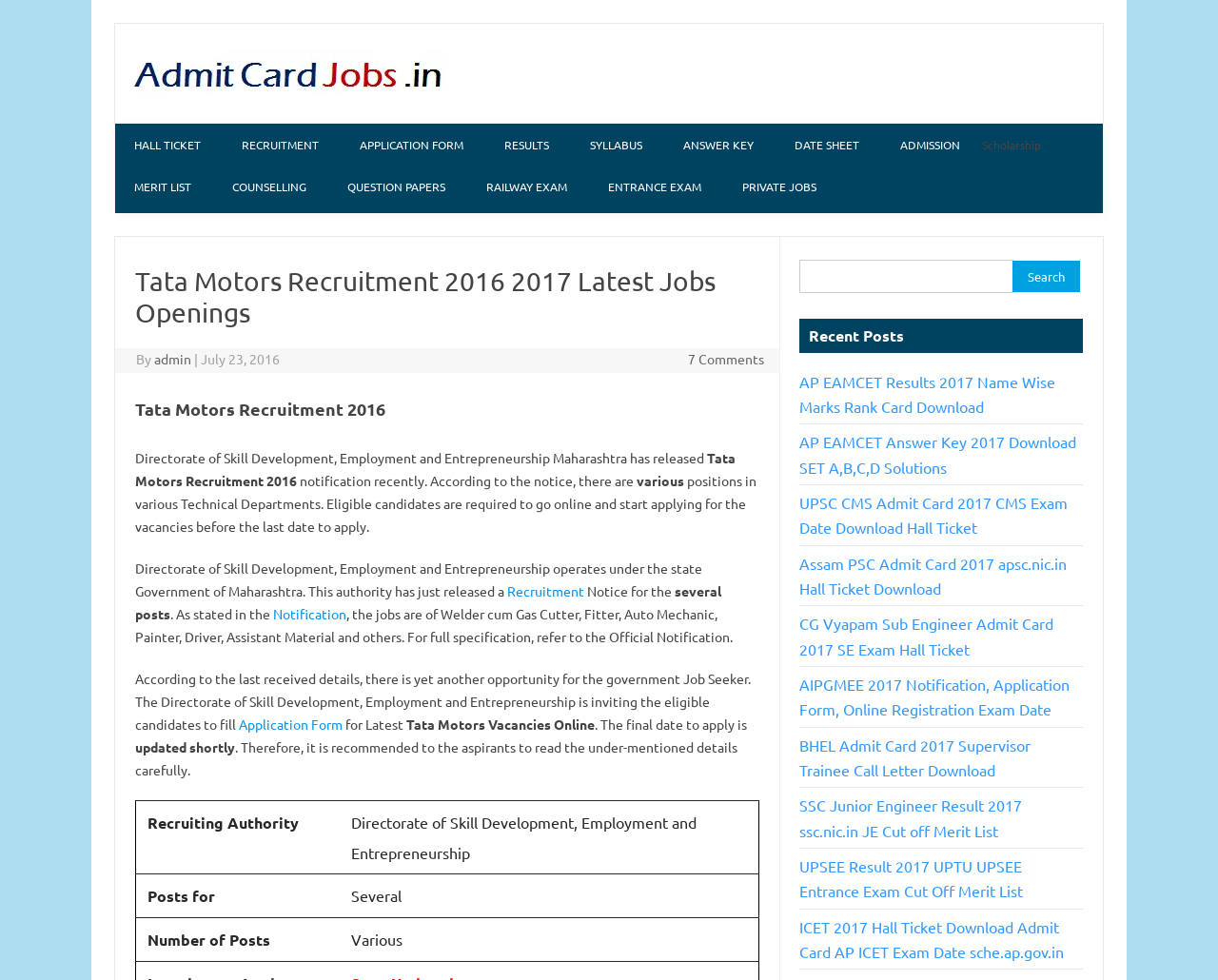Please identify the bounding box coordinates of the element that needs to be clicked to perform the following instruction: "Click on the 'HALL TICKET' link".

[0.095, 0.126, 0.18, 0.169]